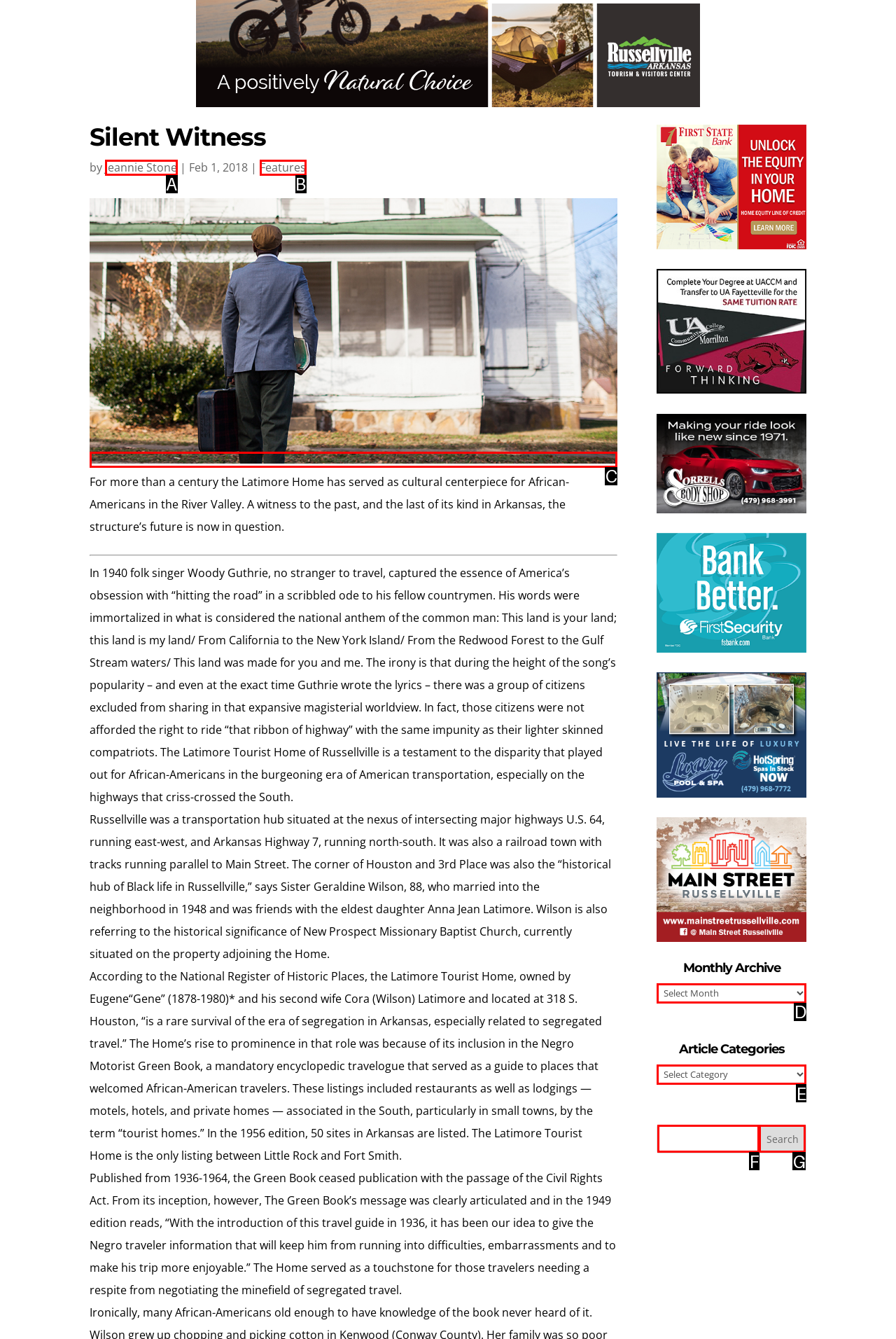Tell me which one HTML element best matches the description: name="s"
Answer with the option's letter from the given choices directly.

F